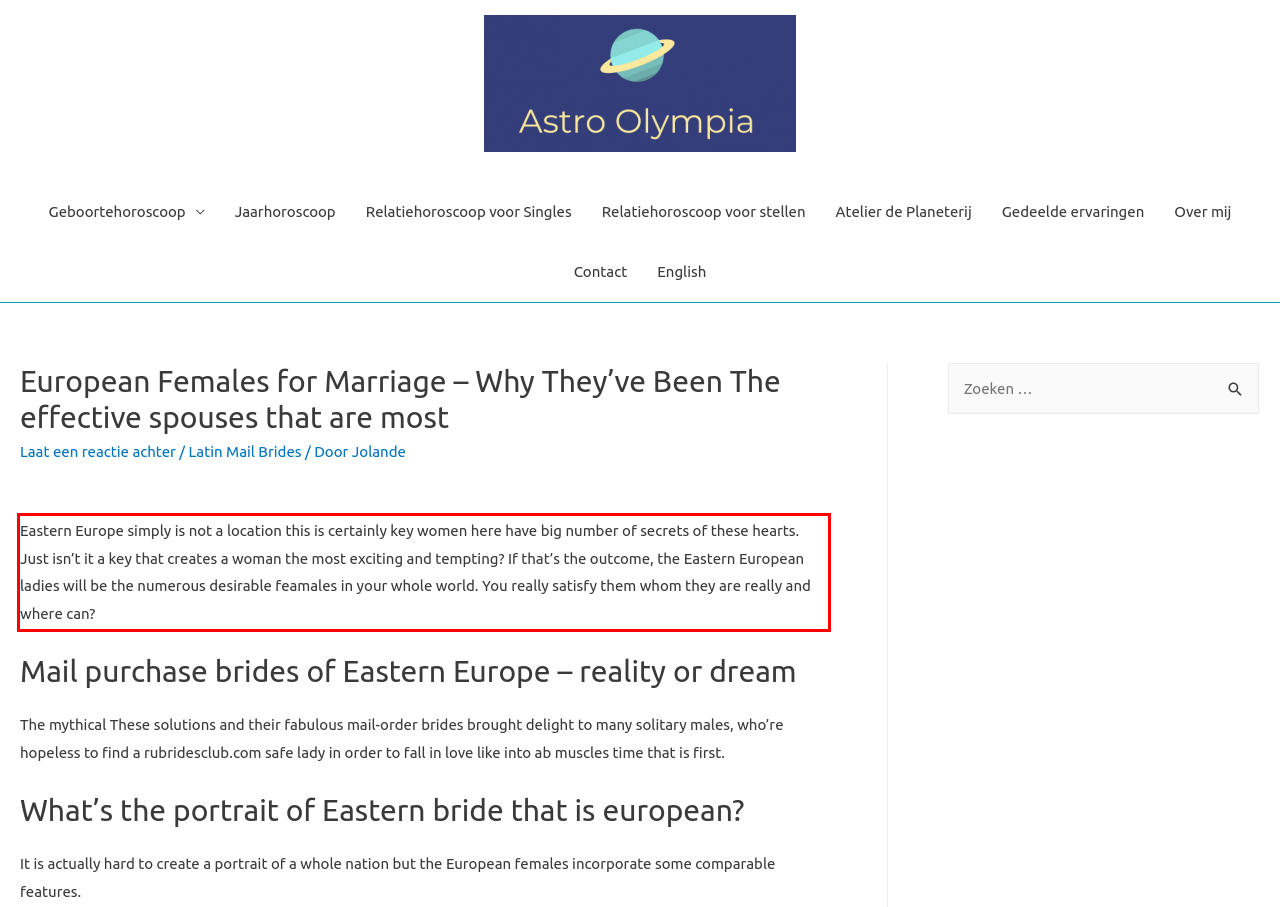Given a webpage screenshot, identify the text inside the red bounding box using OCR and extract it.

Eastern Europe simply is not a location this is certainly key women here have big number of secrets of these hearts. Just isn’t it a key that creates a woman the most exciting and tempting? If that’s the outcome, the Eastern European ladies will be the numerous desirable feamales in your whole world. You really satisfy them whom they are really and where can?